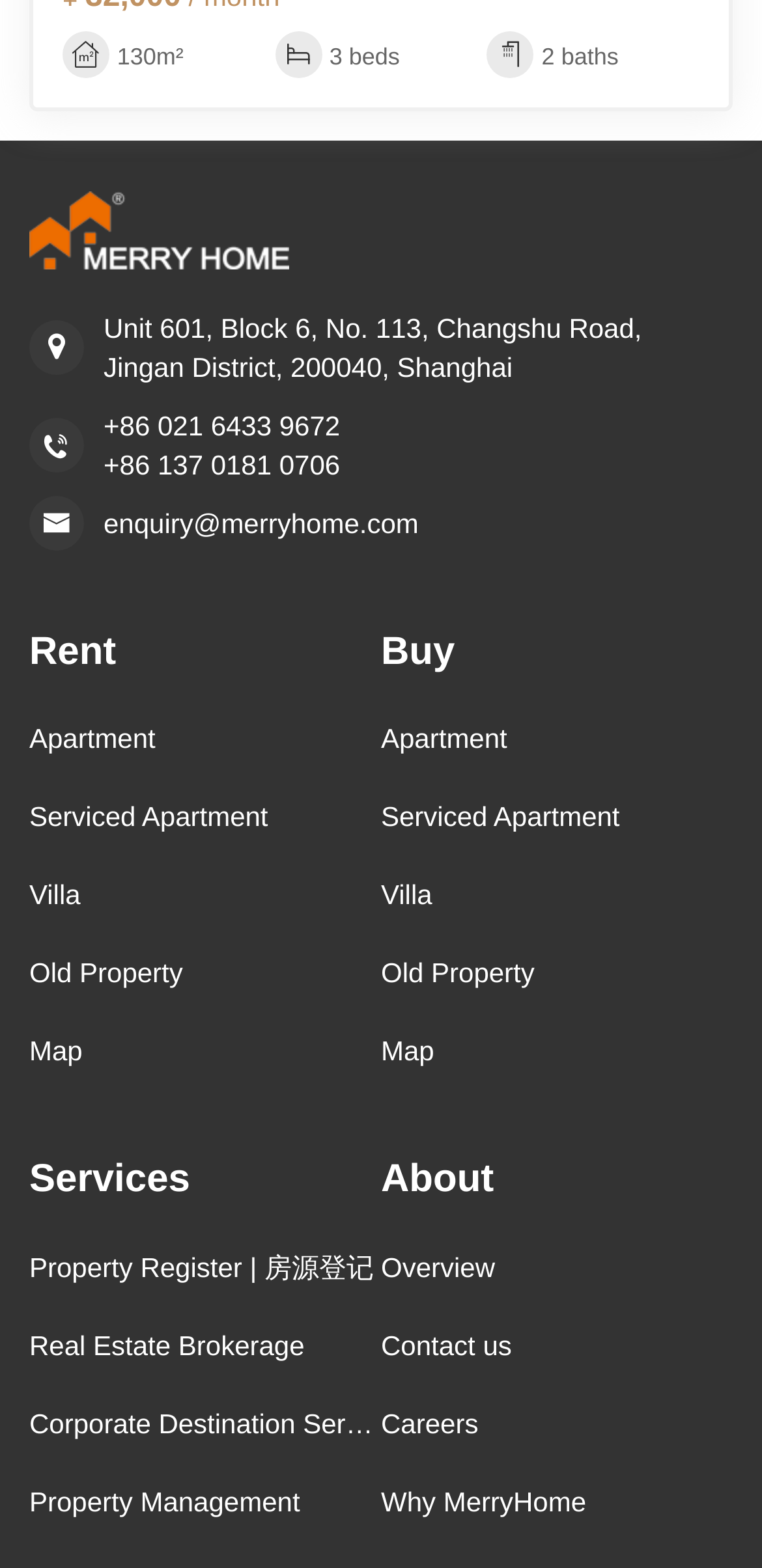What is the contact email for enquiry?
Please use the image to provide an in-depth answer to the question.

The contact email for enquiry is mentioned in the layout table, which is enquiry@merryhome.com.